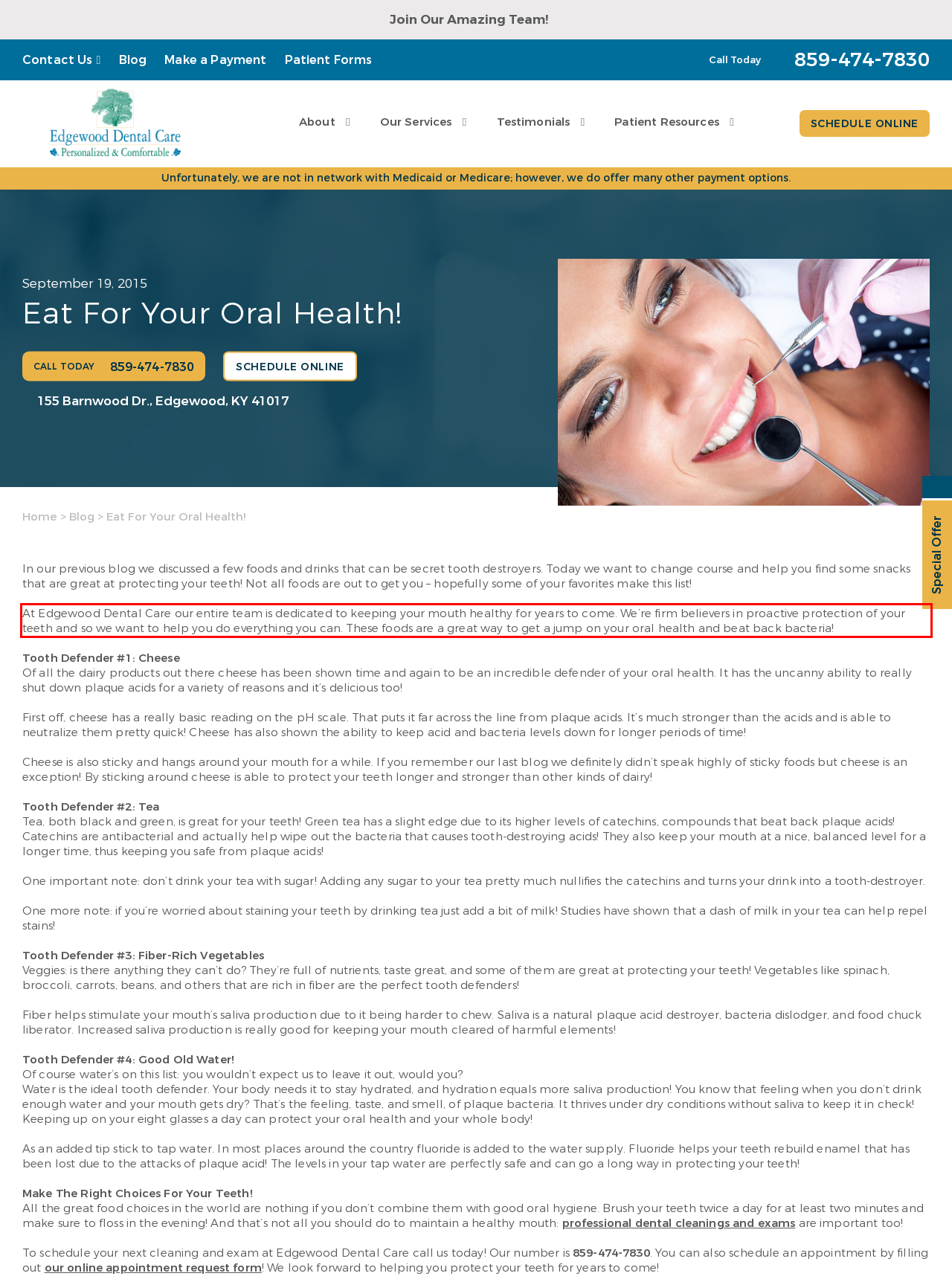Please use OCR to extract the text content from the red bounding box in the provided webpage screenshot.

At Edgewood Dental Care our entire team is dedicated to keeping your mouth healthy for years to come. We’re firm believers in proactive protection of your teeth and so we want to help you do everything you can. These foods are a great way to get a jump on your oral health and beat back bacteria!